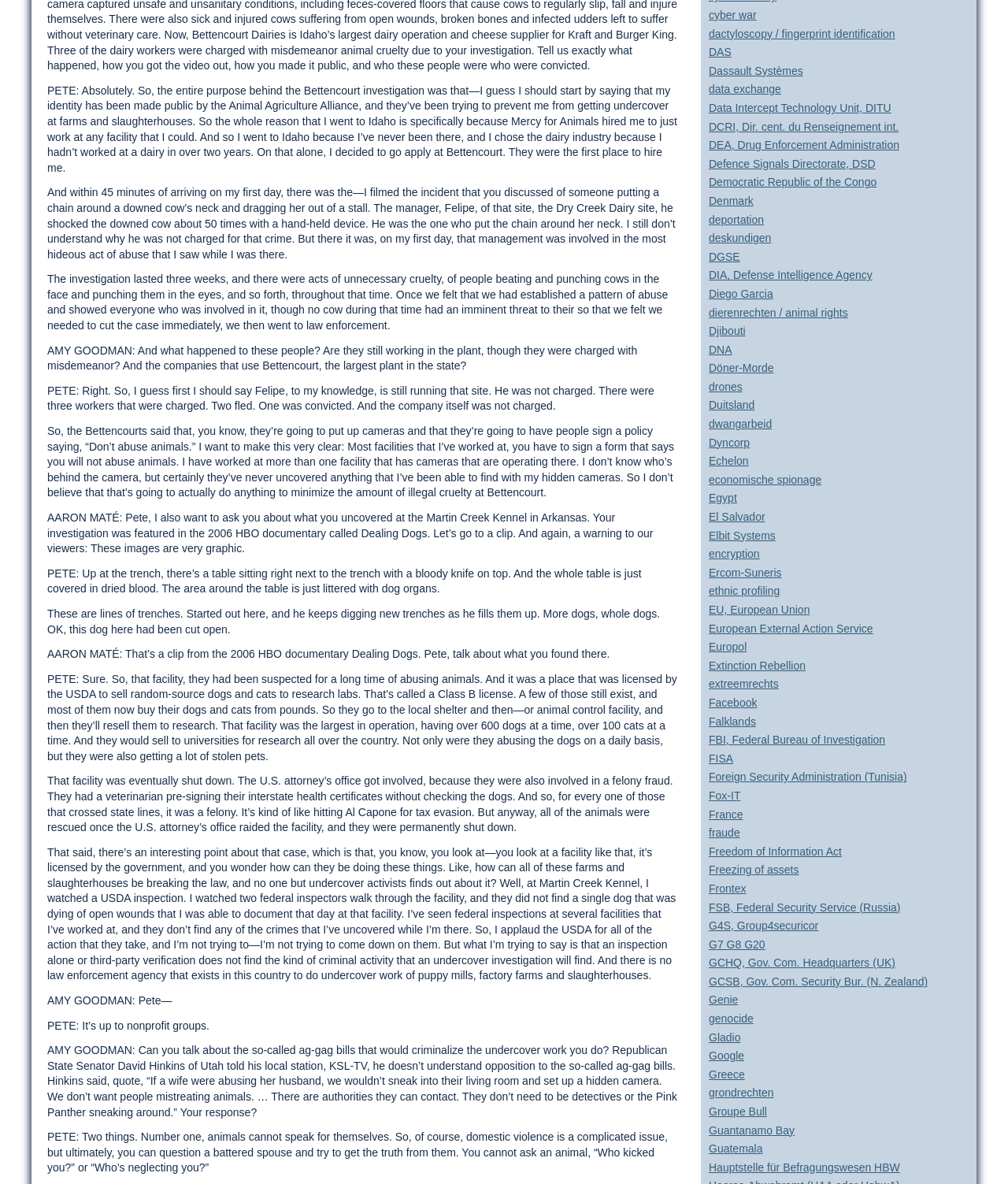What is the purpose of the undercover investigation at the dairy farm?
Please look at the screenshot and answer using one word or phrase.

To expose animal abuse